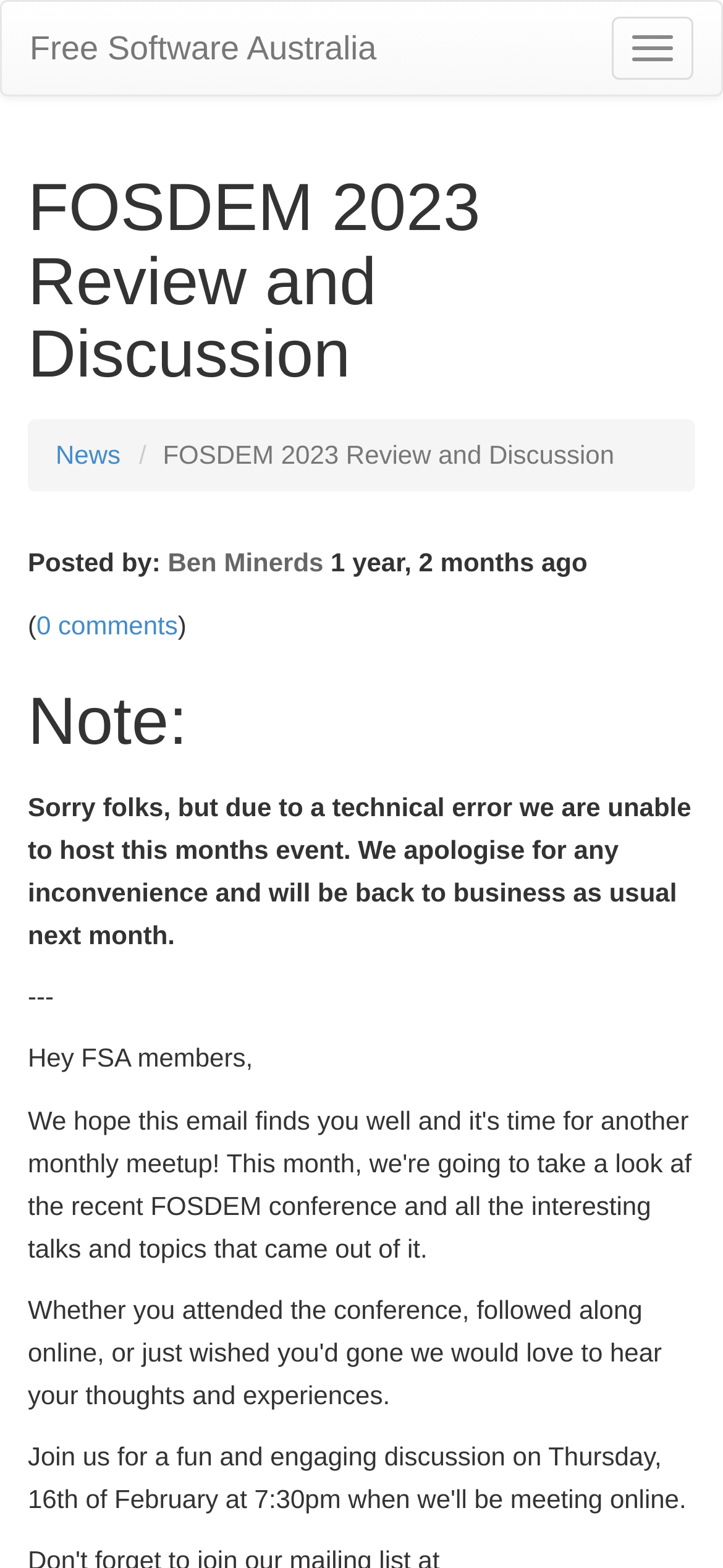Observe the image and answer the following question in detail: What is the purpose of the article?

The purpose of the article can be inferred from the content, which mentions taking a look at the recent FOSDEM conference and all the interesting talks and topics that came out of it.